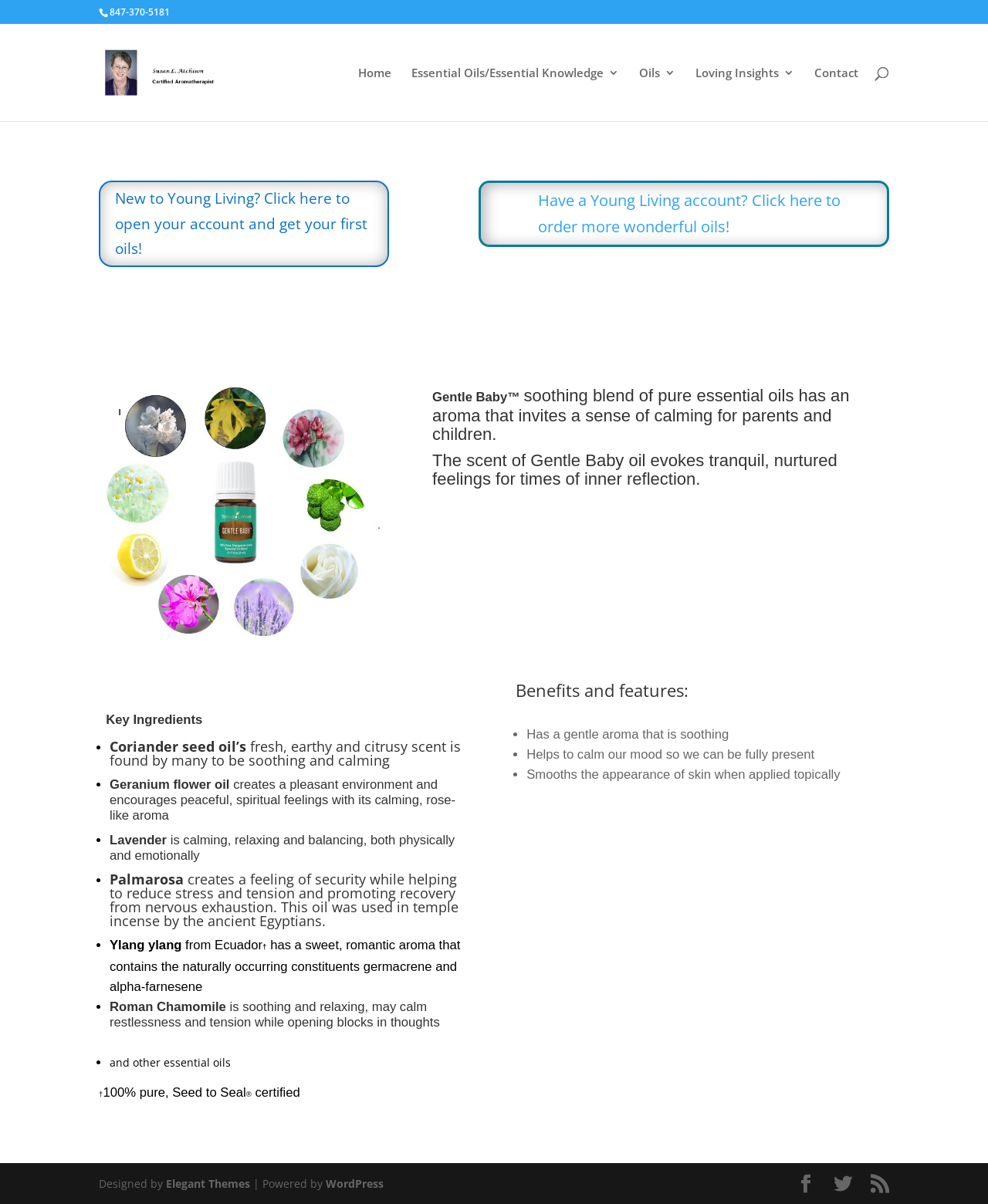Answer the question briefly using a single word or phrase: 
How many links are in the top navigation menu?

5